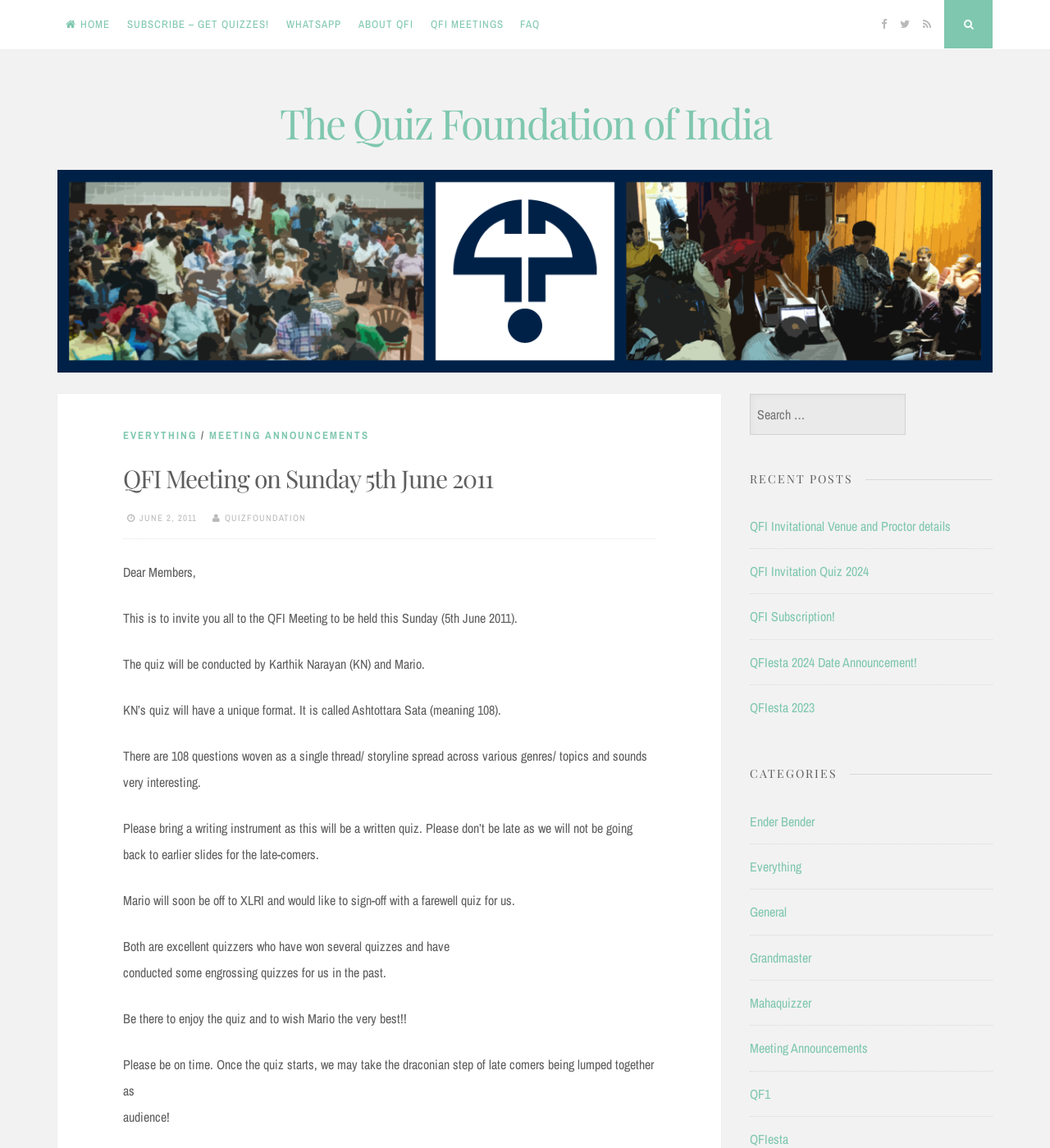What is Mario's intention at the QFI Meeting?
Please give a detailed and elaborate answer to the question.

Mario's intention at the QFI Meeting can be inferred from the paragraph that mentions 'Mario will soon be off to XLRI and would like to sign-off with a farewell quiz for us.' which suggests that Mario intends to conduct a farewell quiz at the meeting.